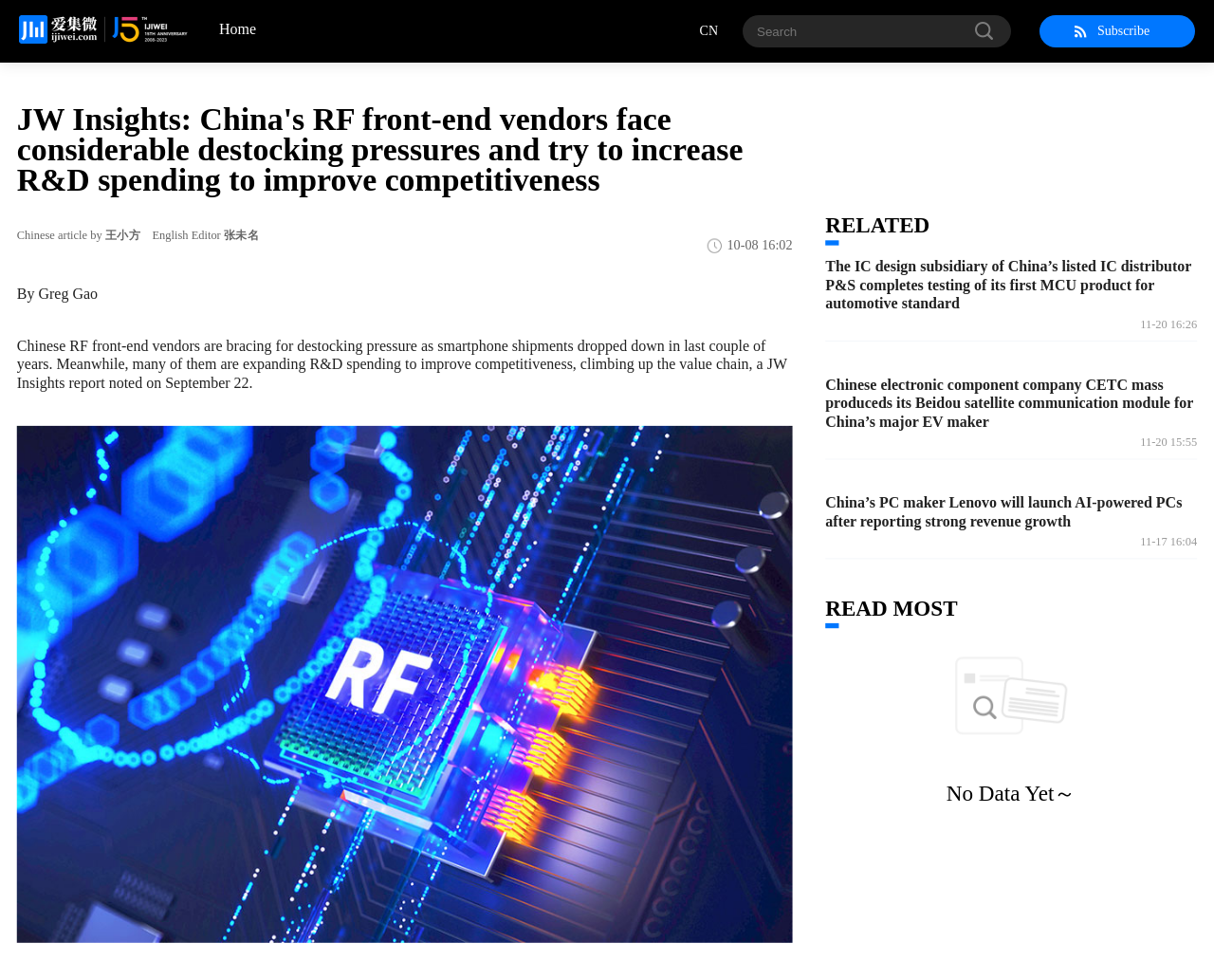Using the element description: "CN", determine the bounding box coordinates. The coordinates should be in the format [left, top, right, bottom], with values between 0 and 1.

[0.576, 0.024, 0.612, 0.04]